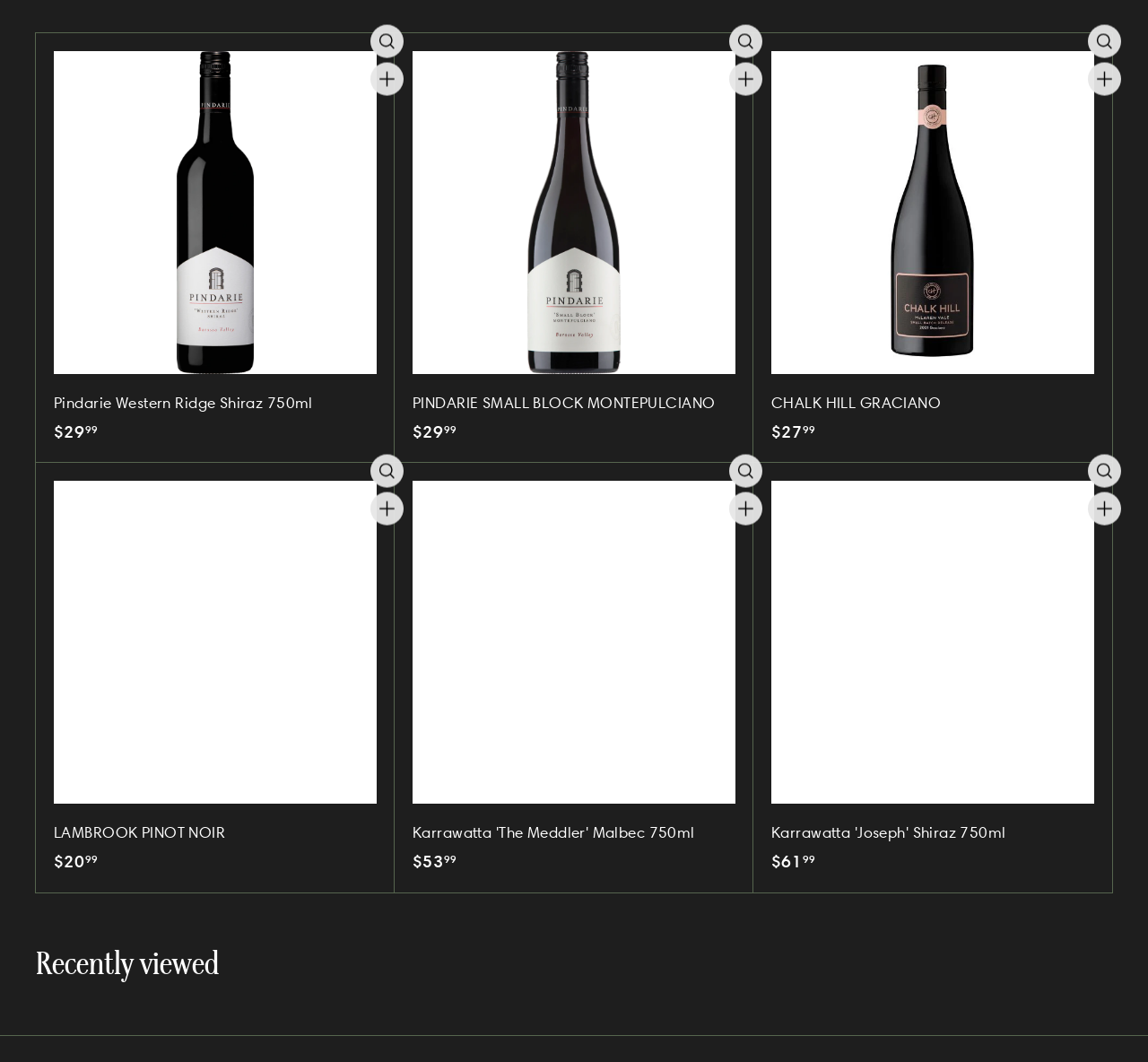Locate the bounding box coordinates of the element to click to perform the following action: 'View Pindarie Western Ridge Shiraz 750ml details'. The coordinates should be given as four float values between 0 and 1, in the form of [left, top, right, bottom].

[0.031, 0.031, 0.344, 0.436]